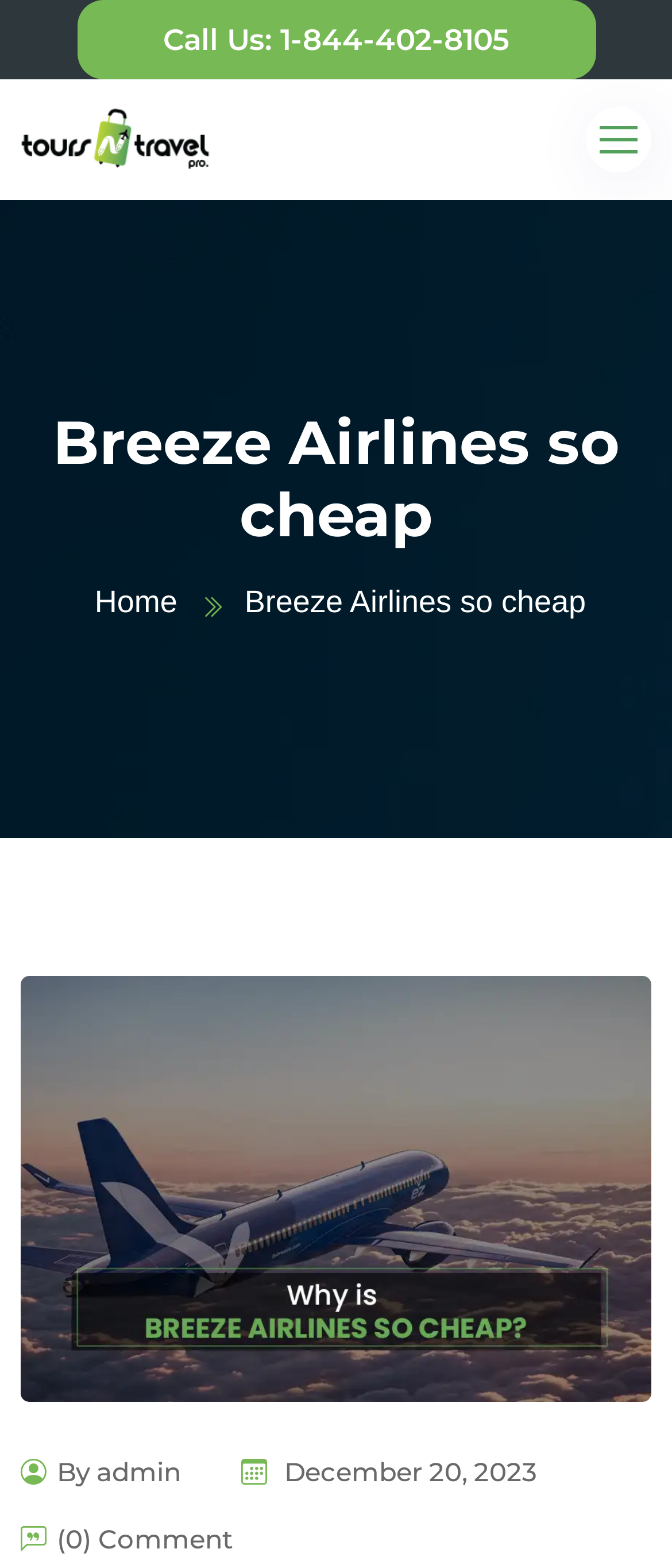Give a one-word or phrase response to the following question: When was the article published?

December 20, 2023